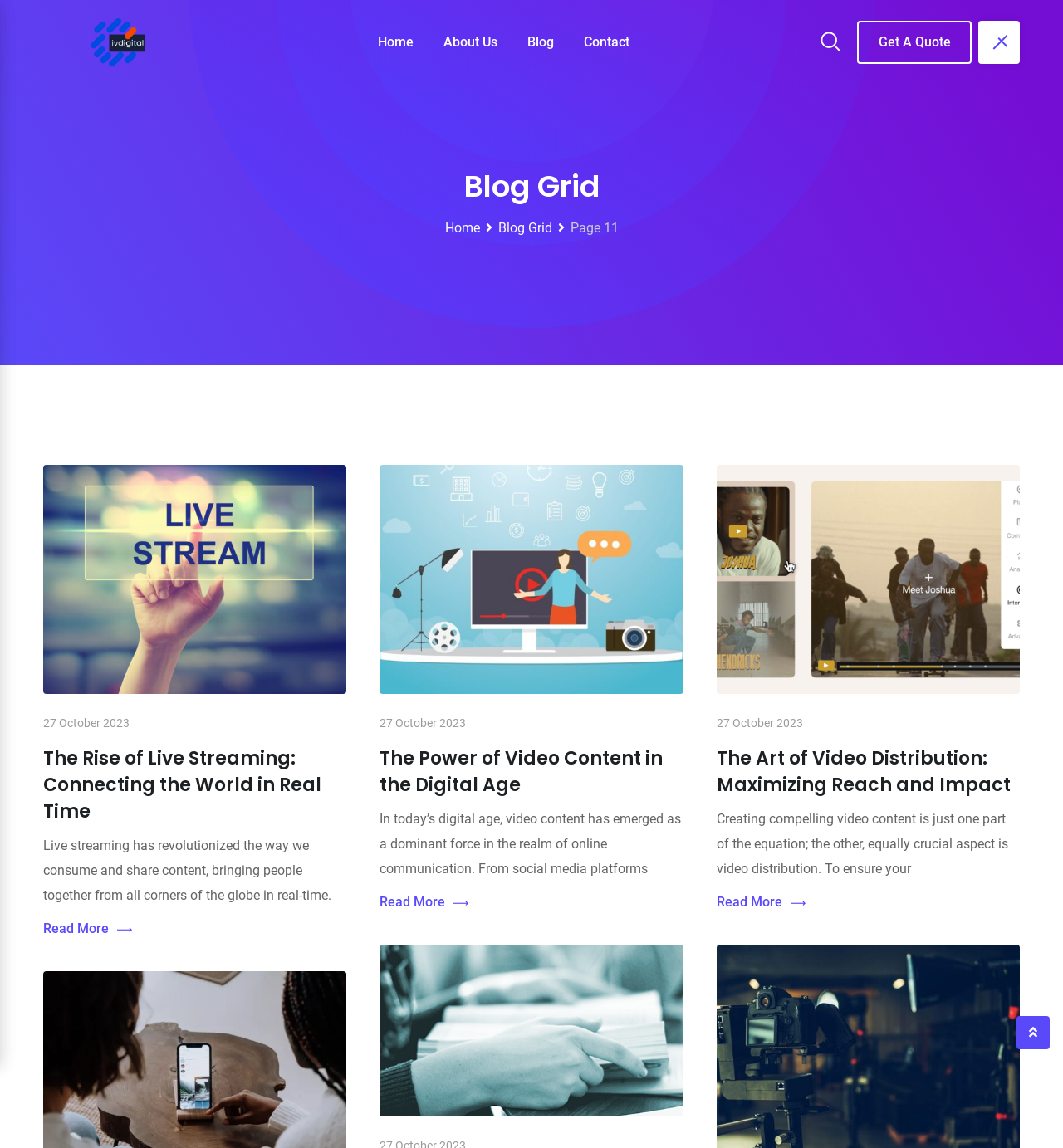Locate the bounding box coordinates of the element that should be clicked to fulfill the instruction: "Go to the next page".

[0.772, 0.029, 0.791, 0.046]